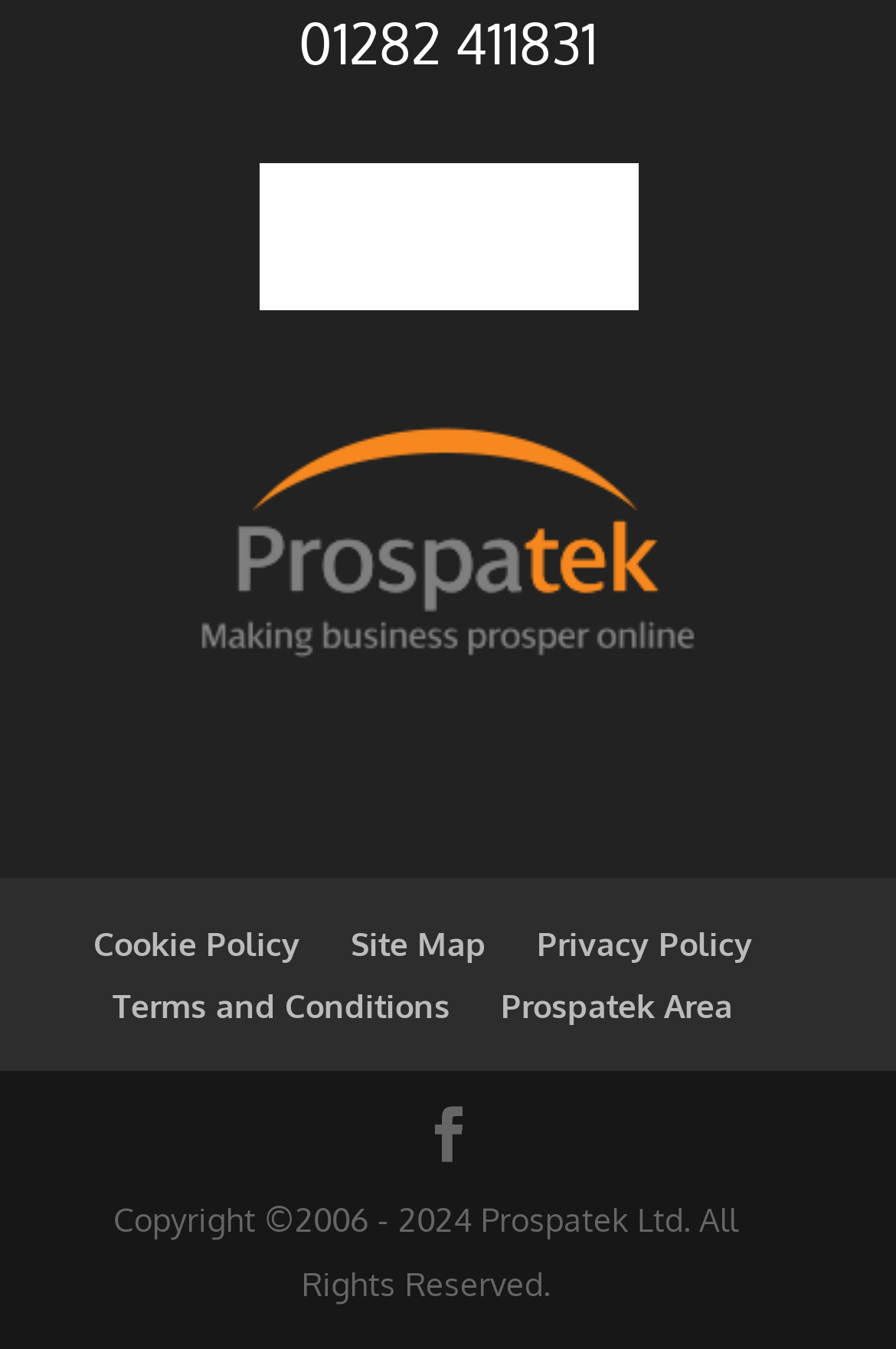Based on the element description, predict the bounding box coordinates (top-left x, top-left y, bottom-right x, bottom-right y) for the UI element in the screenshot: Prospatek Area

[0.559, 0.731, 0.818, 0.76]